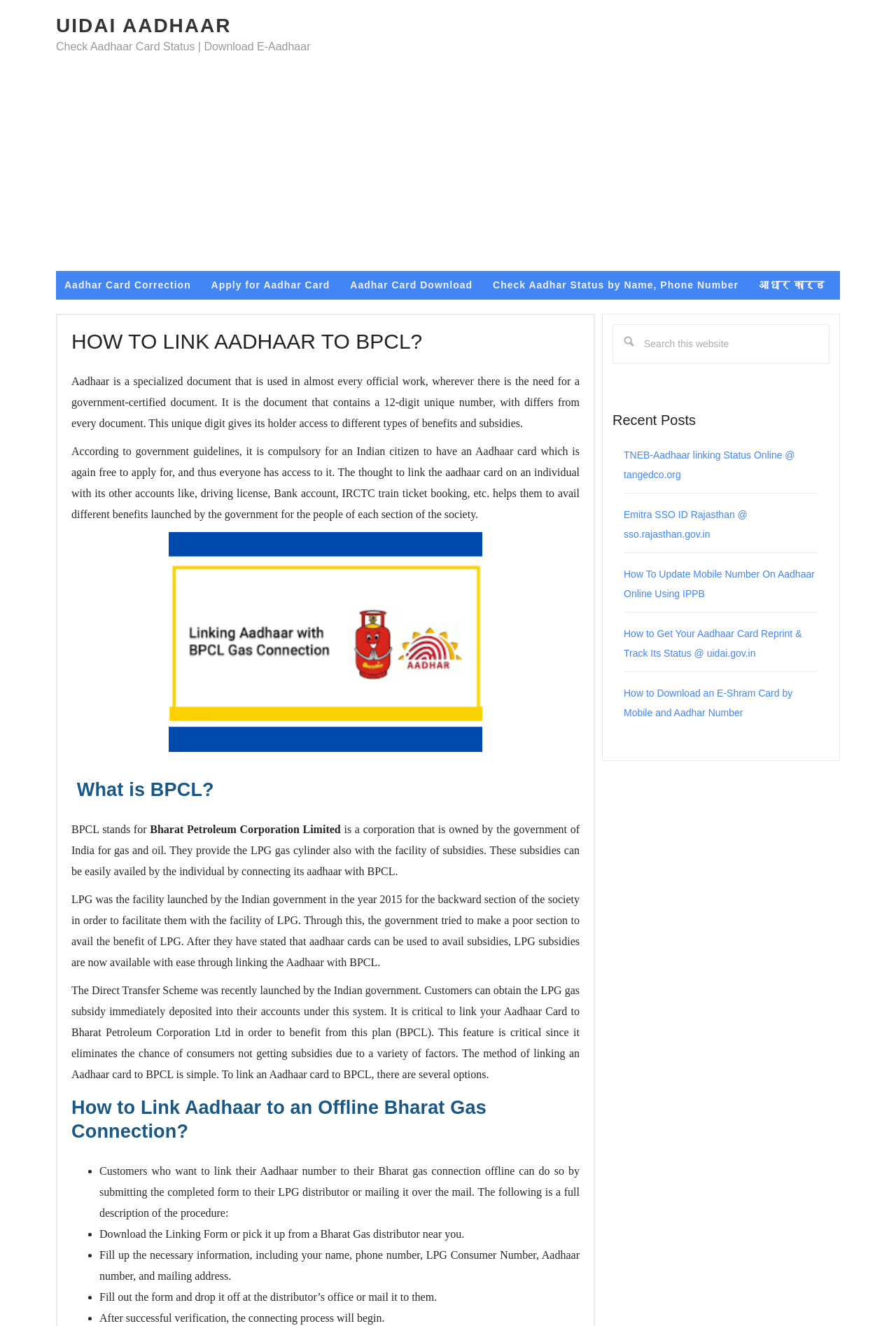Please identify the bounding box coordinates of the area I need to click to accomplish the following instruction: "Click on 'TNEB-Aadhaar linking Status Online @ tangedco.org'".

[0.696, 0.339, 0.887, 0.362]